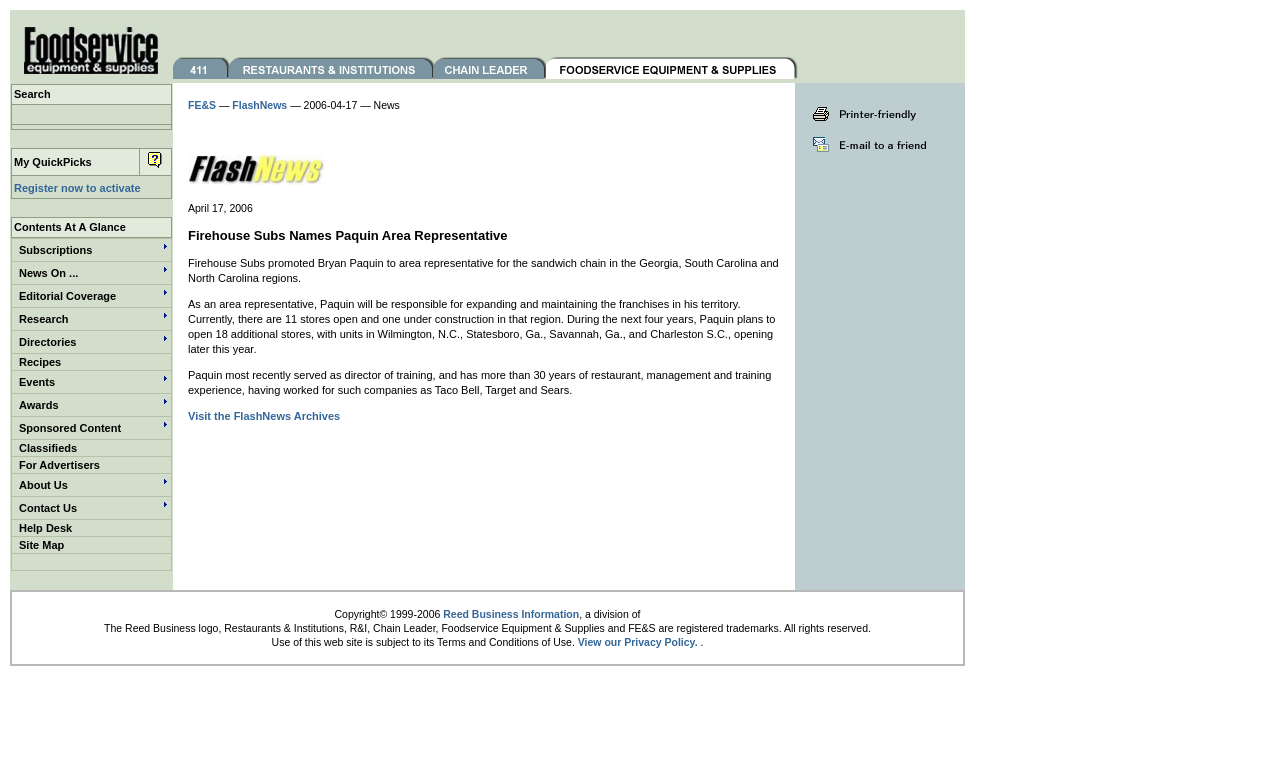Highlight the bounding box coordinates of the element you need to click to perform the following instruction: "View Subscriptions."

[0.015, 0.312, 0.126, 0.327]